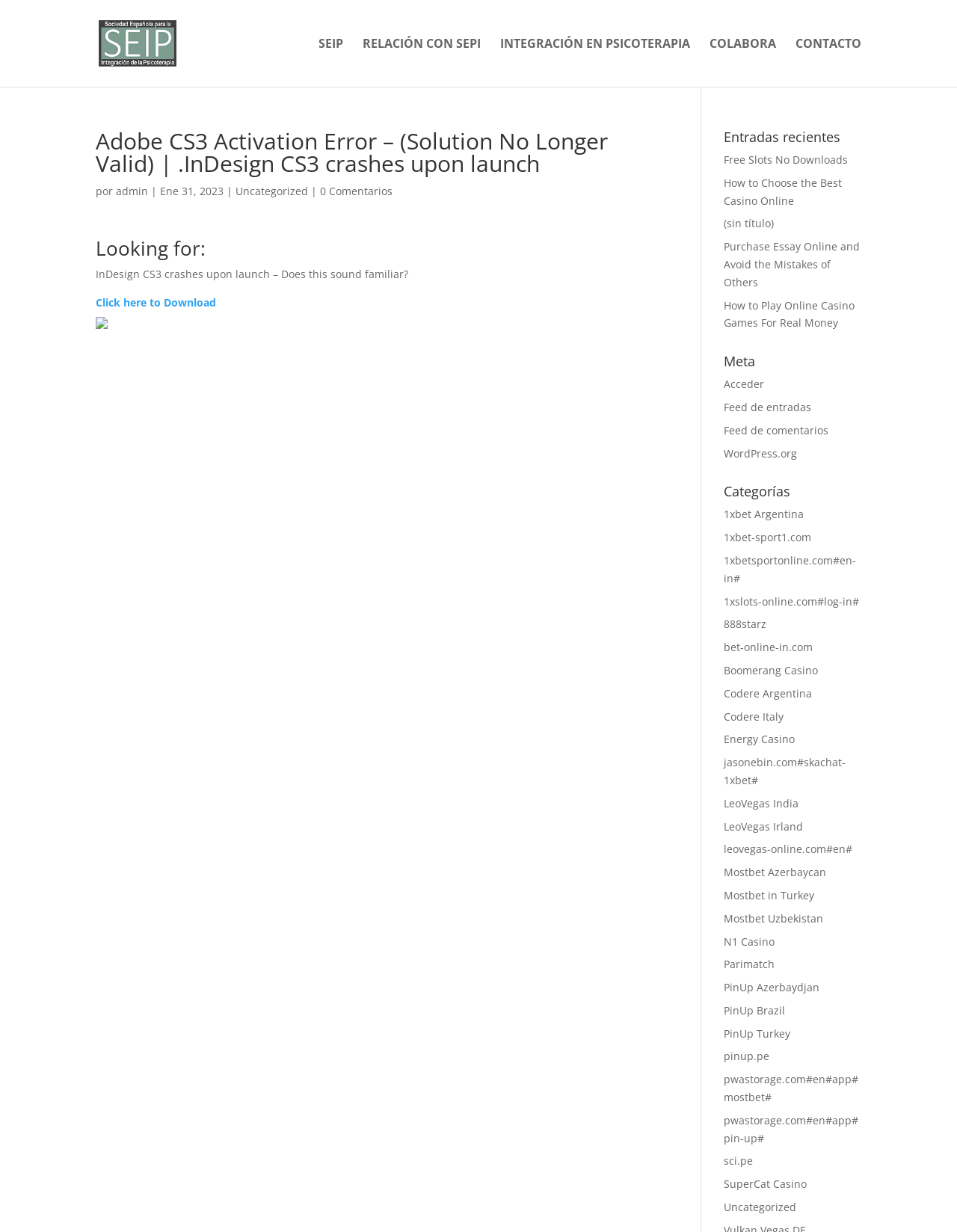Provide the bounding box coordinates for the UI element described in this sentence: "Free Slots No Downloads". The coordinates should be four float values between 0 and 1, i.e., [left, top, right, bottom].

[0.756, 0.124, 0.886, 0.135]